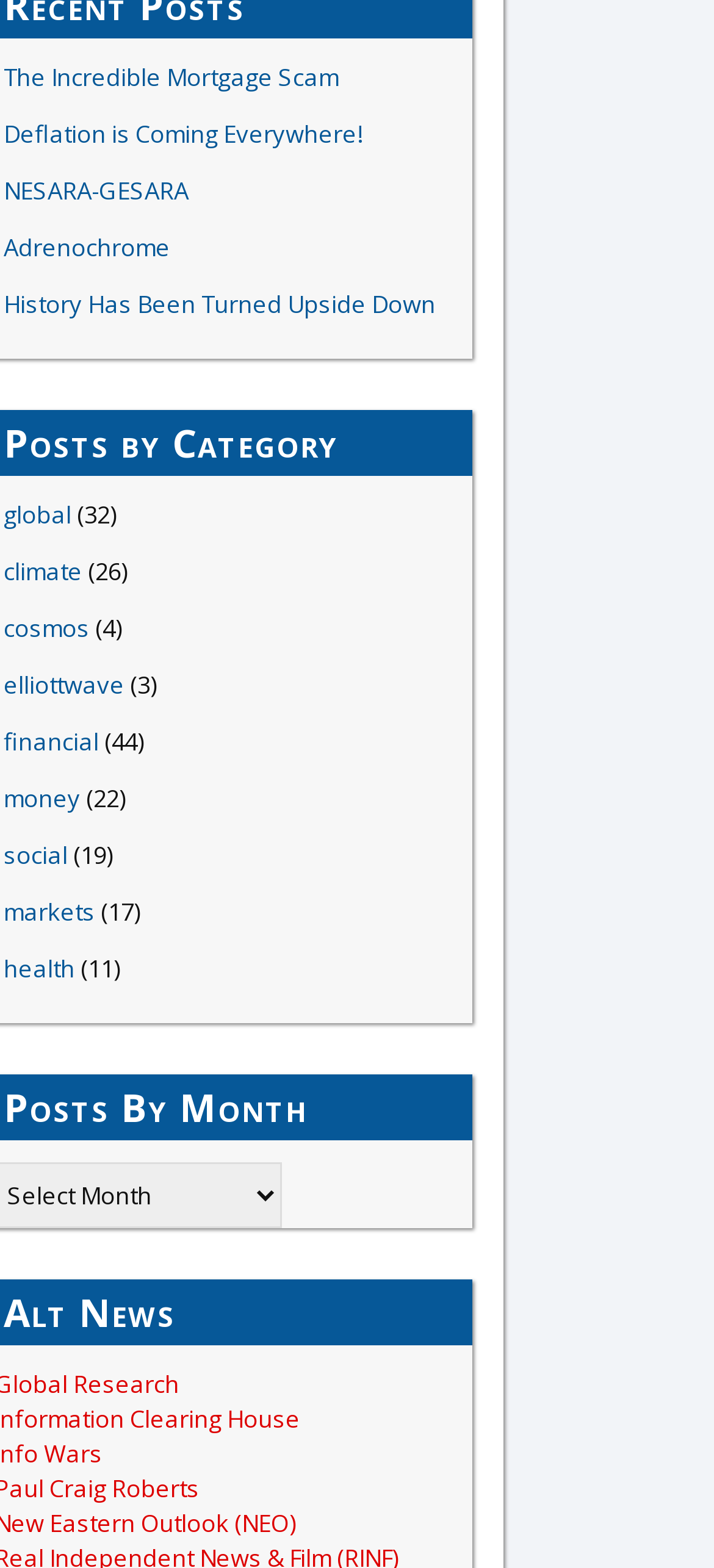How many links are there on the webpage?
From the screenshot, supply a one-word or short-phrase answer.

15